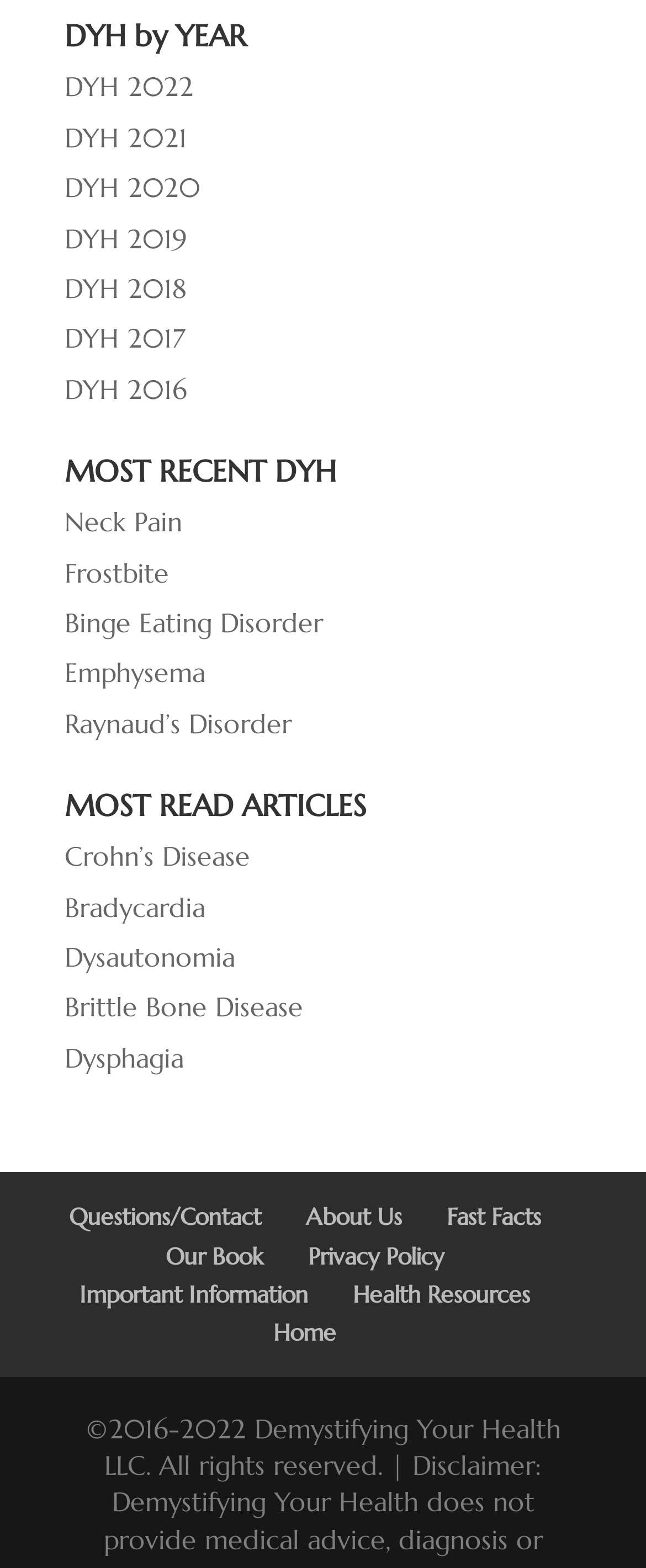Given the description of a UI element: "Home", identify the bounding box coordinates of the matching element in the webpage screenshot.

[0.423, 0.841, 0.521, 0.86]